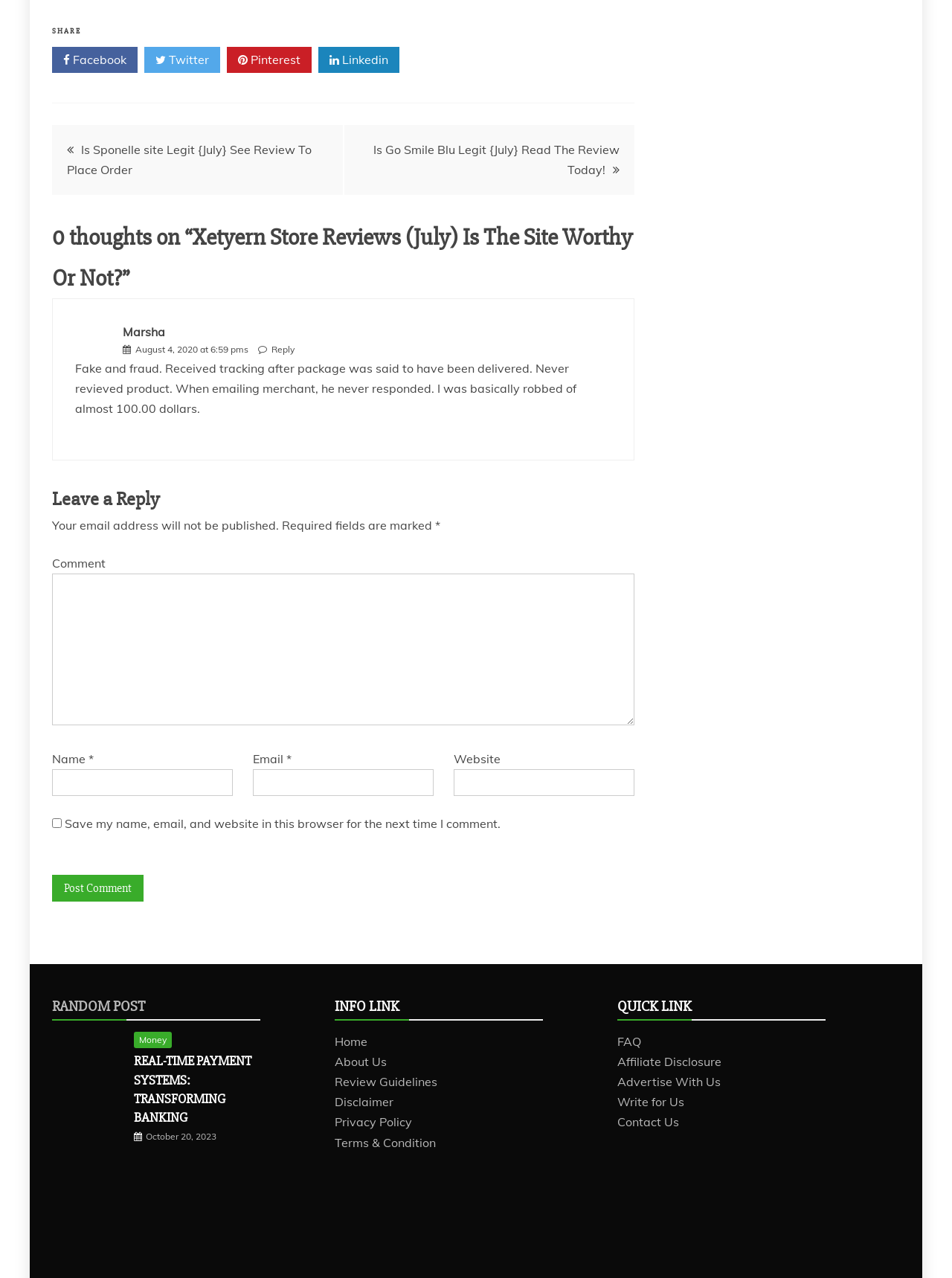Identify the bounding box for the UI element that is described as follows: "parent_node: Name * name="author"".

[0.055, 0.602, 0.244, 0.623]